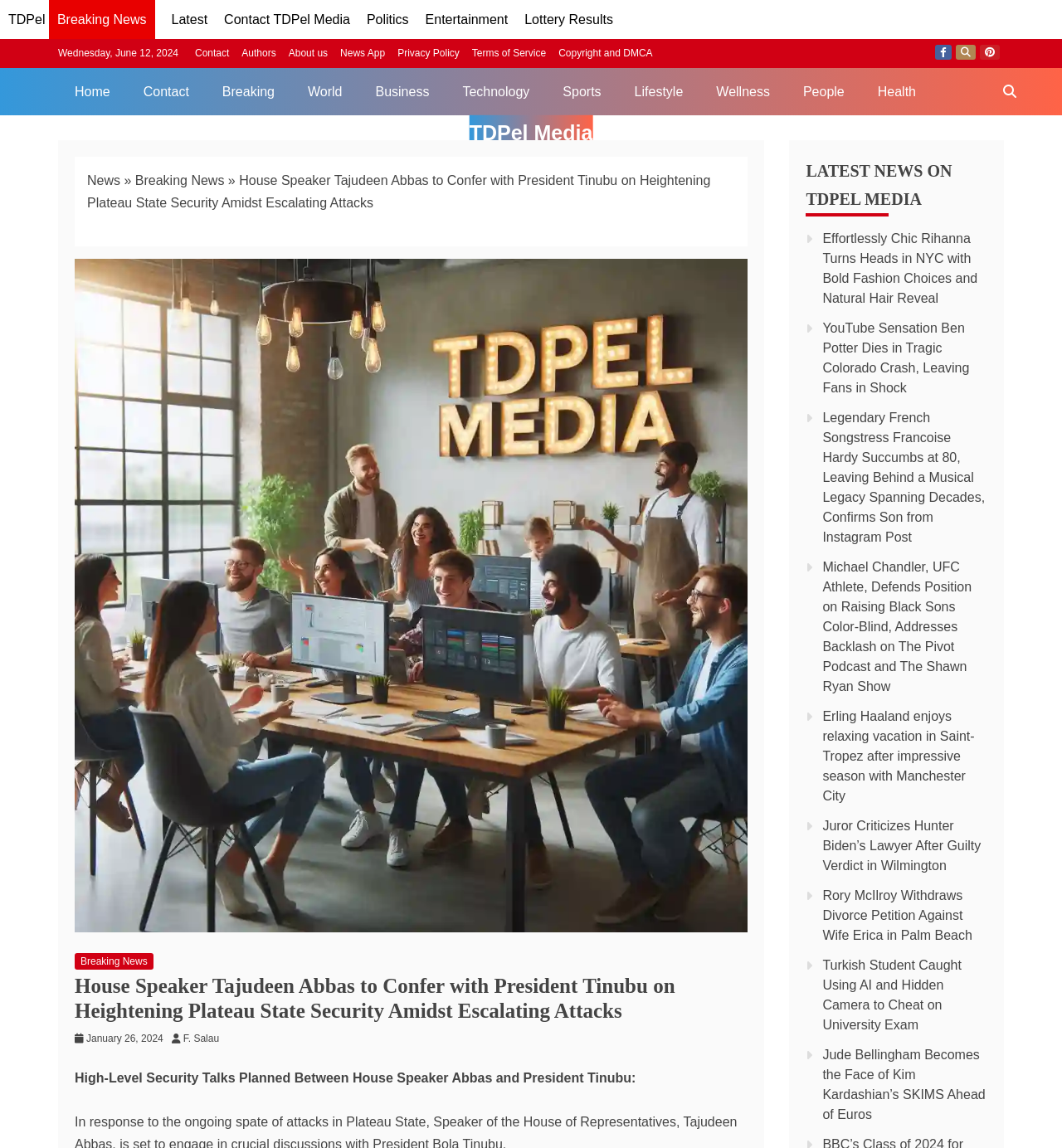How many news articles are listed under 'LATEST NEWS ON TDPEL MEDIA'?
Refer to the image and provide a one-word or short phrase answer.

9